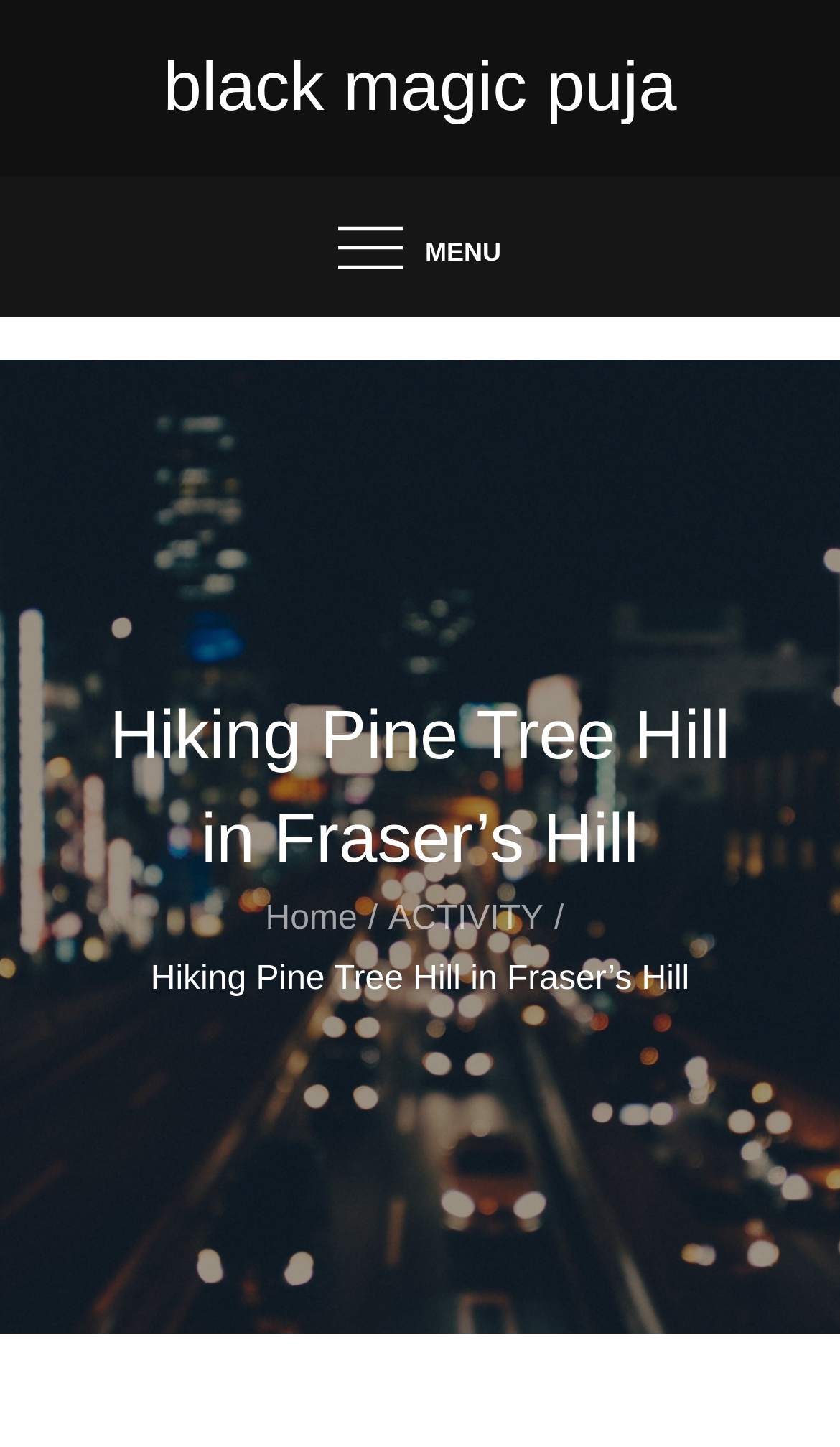What is the location mentioned in the webpage? Analyze the screenshot and reply with just one word or a short phrase.

Fraser's Hill